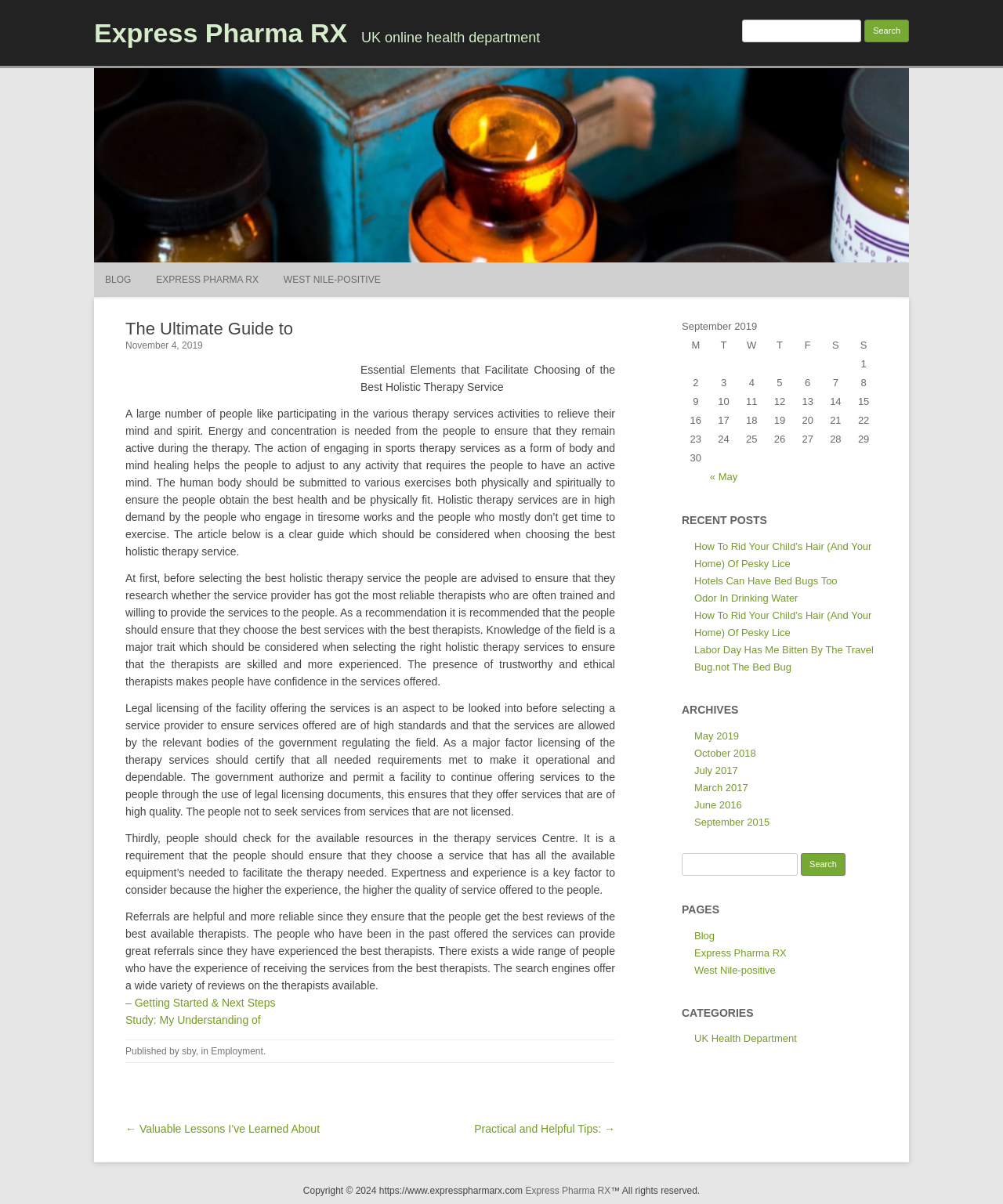Please determine the bounding box coordinates of the section I need to click to accomplish this instruction: "Select a date from the calendar".

[0.68, 0.264, 0.875, 0.404]